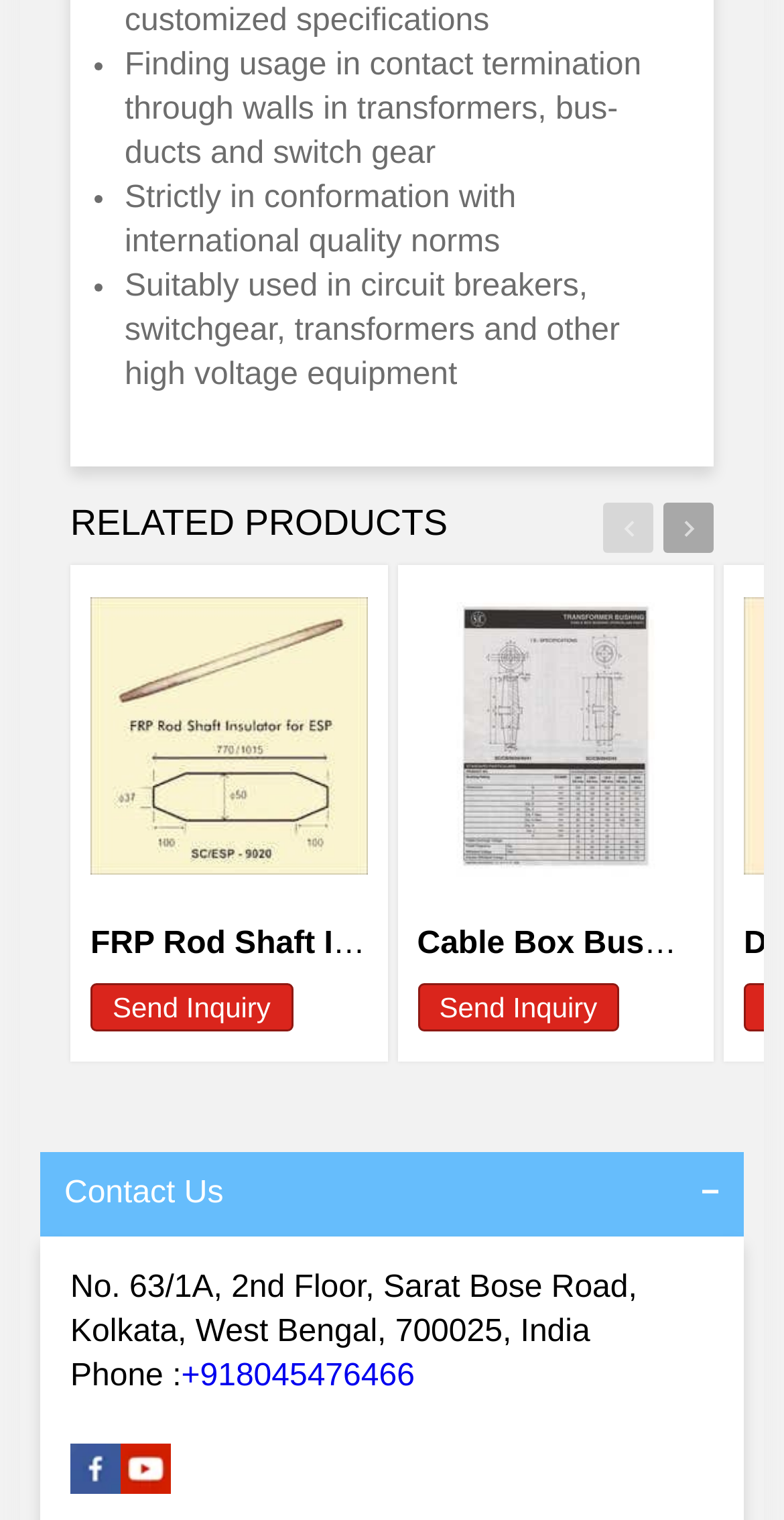Determine the bounding box coordinates of the clickable element necessary to fulfill the instruction: "Click on Youtube". Provide the coordinates as four float numbers within the 0 to 1 range, i.e., [left, top, right, bottom].

[0.154, 0.966, 0.218, 0.987]